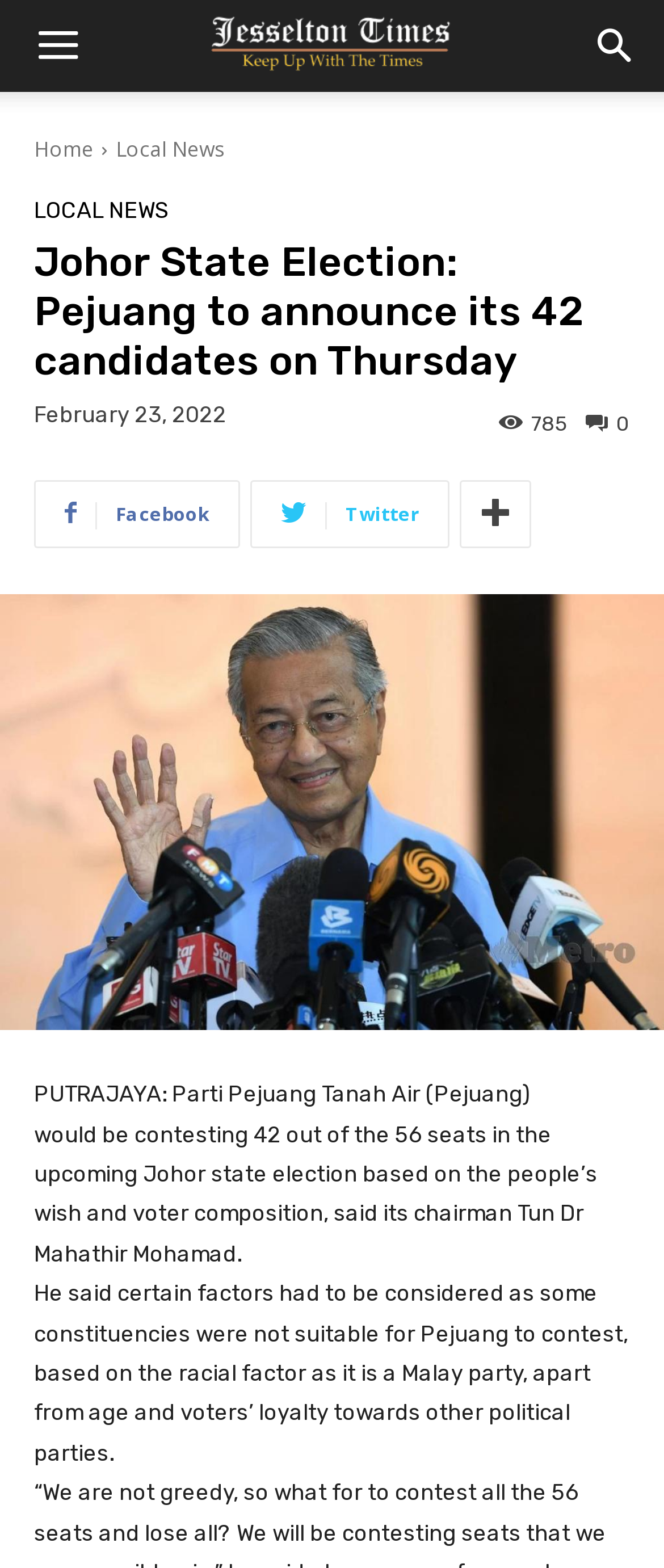Please determine the bounding box coordinates of the clickable area required to carry out the following instruction: "Go to the home page". The coordinates must be four float numbers between 0 and 1, represented as [left, top, right, bottom].

[0.051, 0.086, 0.141, 0.104]